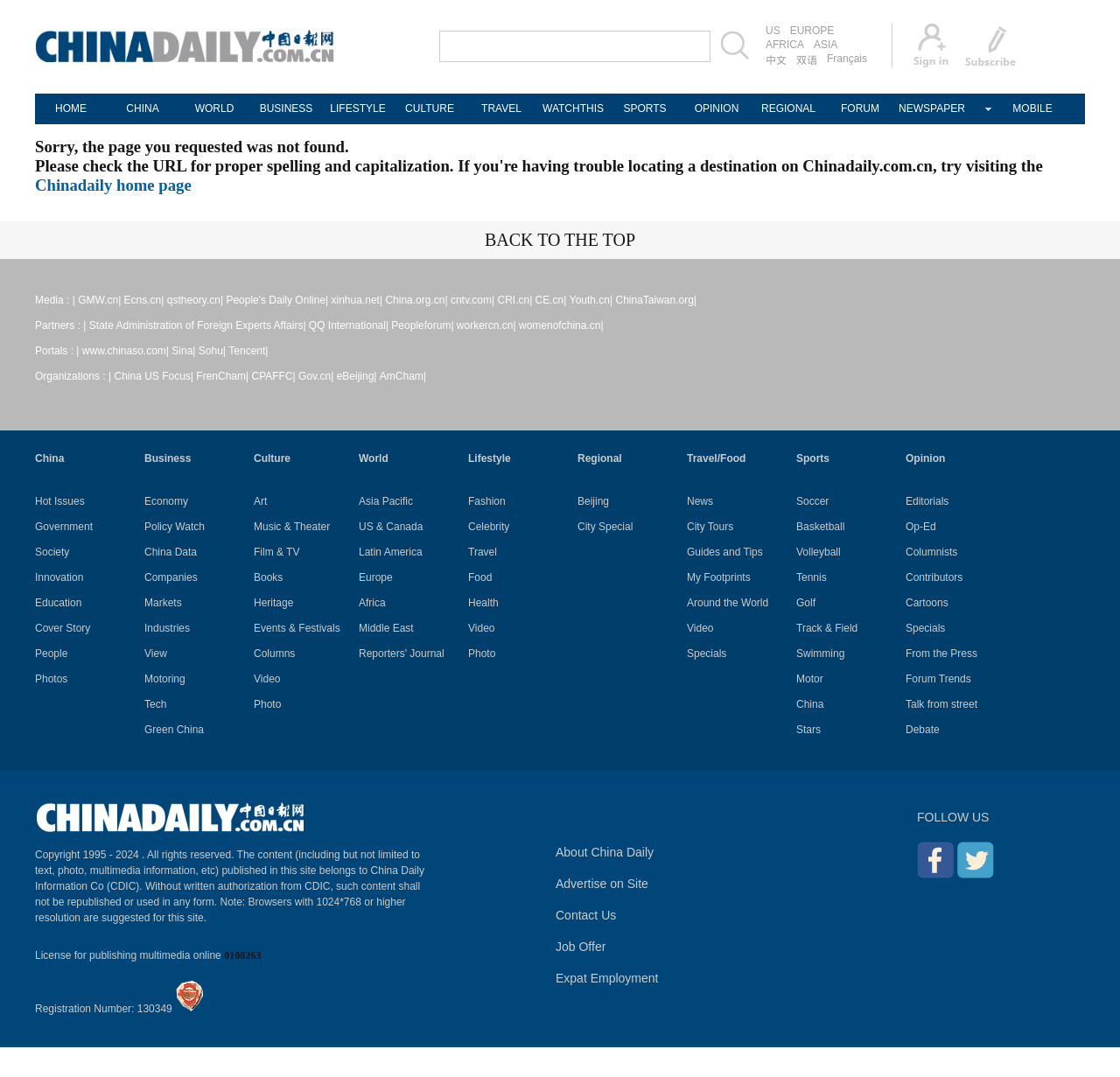Locate the UI element that matches the description BACK TO THE TOP in the webpage screenshot. Return the bounding box coordinates in the format (top-left x, top-left y, bottom-right x, bottom-right y), with values ranging from 0 to 1.

[0.433, 0.214, 0.567, 0.232]